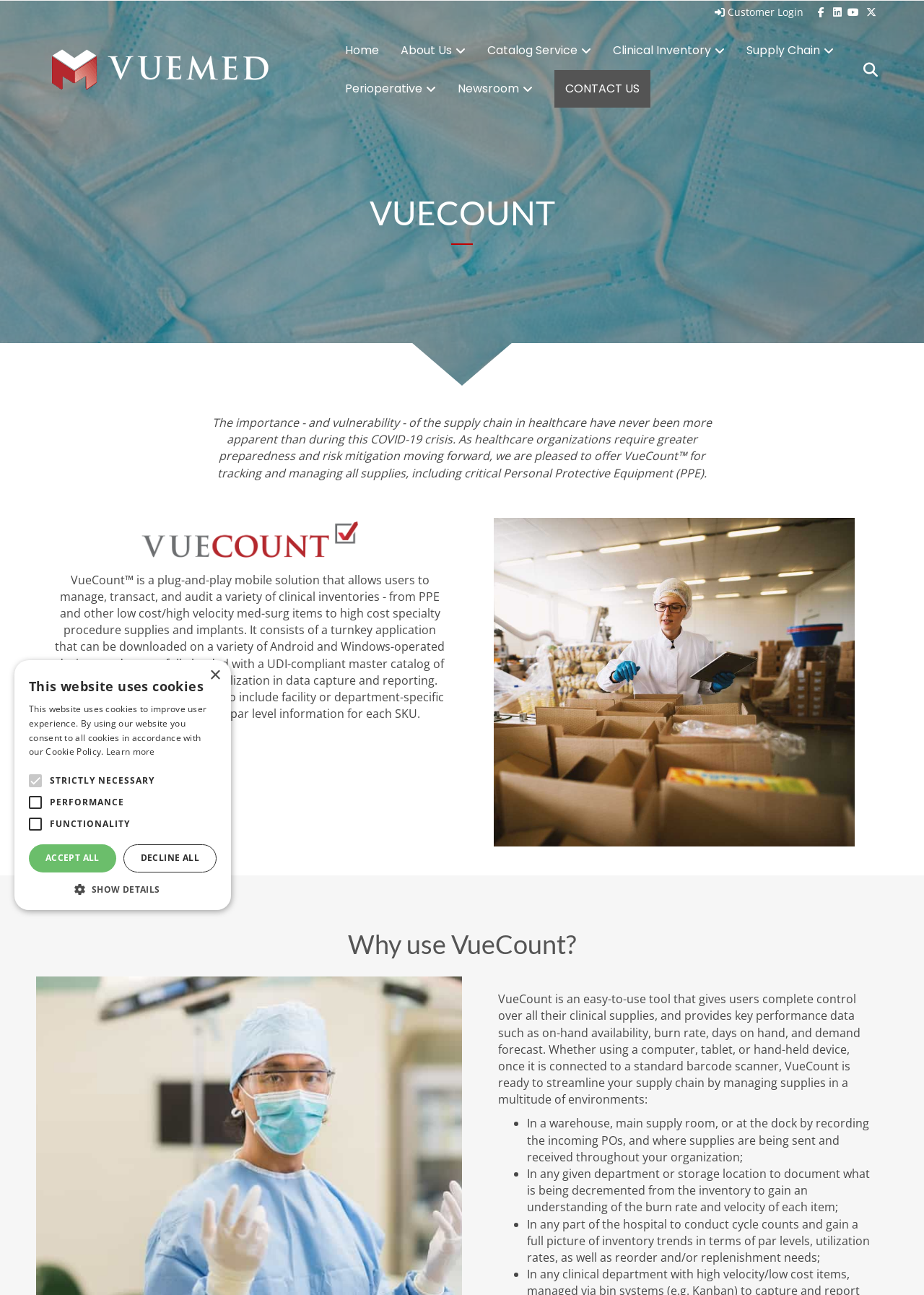Answer the question below in one word or phrase:
What is the benefit of using VueCount?

Improved supply chain management